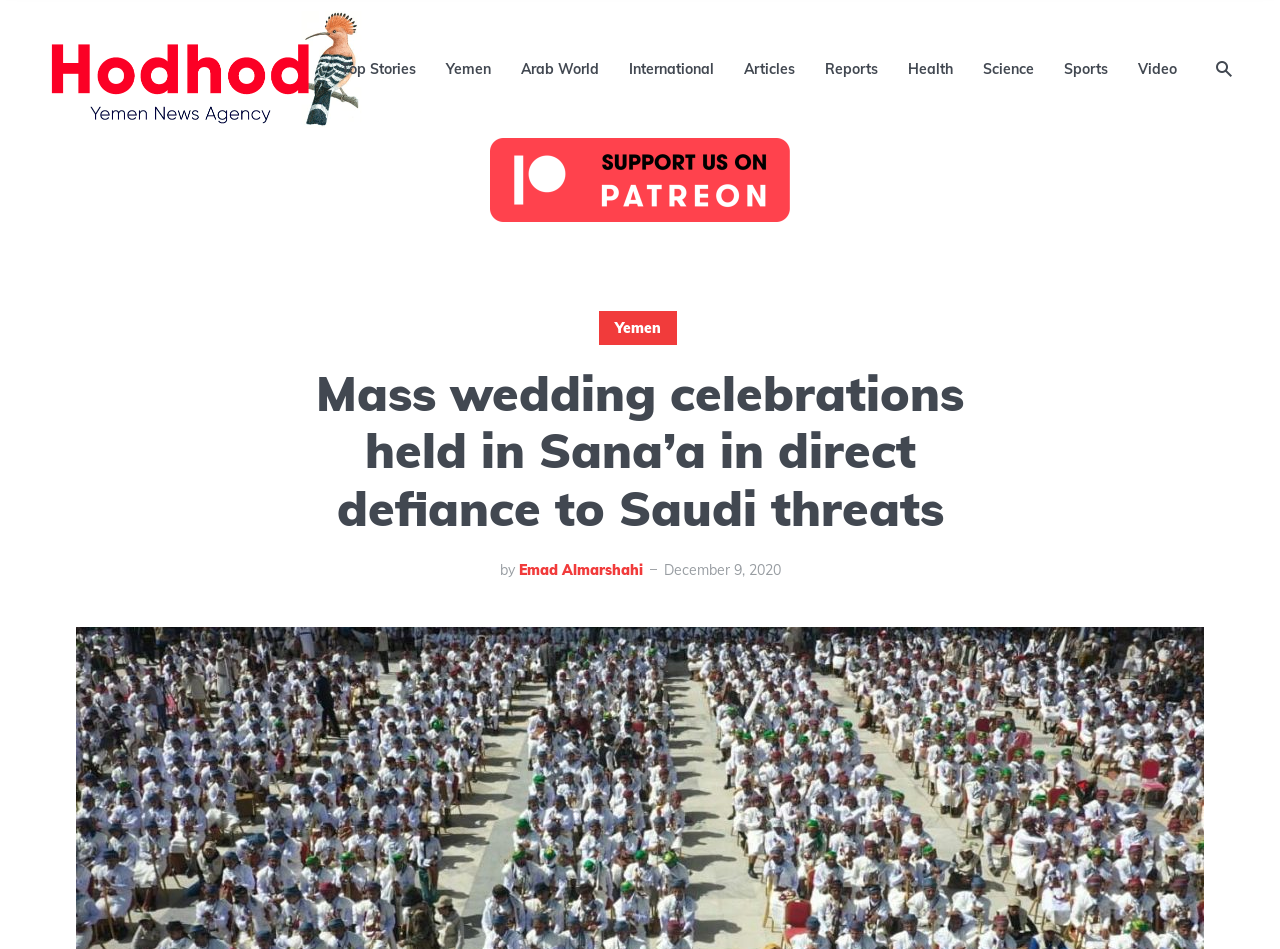Provide an in-depth caption for the contents of the webpage.

The webpage appears to be a news article from the Hodhod Yemen News Agency. At the top left, there is a logo image of the news agency. Below the logo, there is a row of links including "Top Stories", "Yemen", "Arab World", "International", "Articles", "Reports", "Health", "Science", "Sports", and "Video". 

To the right of the logo, there is a search icon represented by a magnifying glass symbol. Below the row of links, there is a large heading that reads "Mass wedding celebrations held in Sana’a in direct defiance to Saudi threats". 

Under the heading, there is a byline that reads "by Emad Almarshahi" and a date "December 9, 2020". The main content of the article is not explicitly described in the accessibility tree, but based on the meta description, it appears to be about a mass wedding celebration in Sana'a, Yemen.